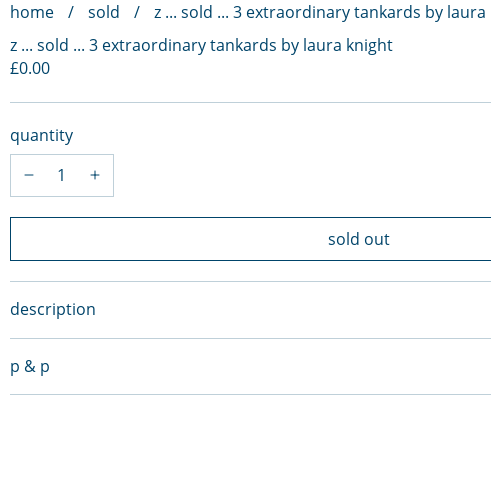Based on the visual content of the image, answer the question thoroughly: What is the current status of the product?

The 'sold out' status is shown in a textbox below the quantity selection, indicating that the product is no longer available for purchase.